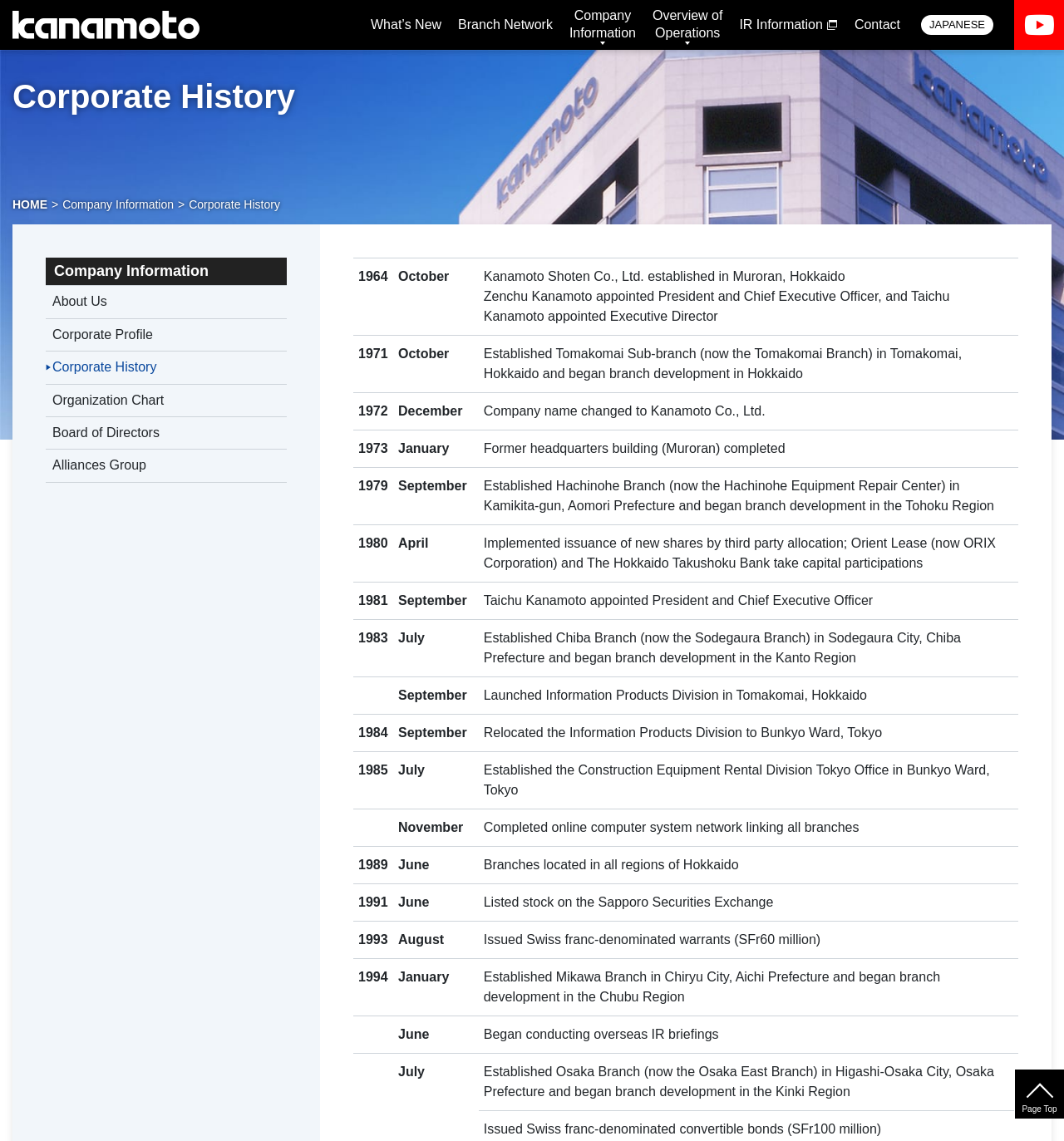How many links are there in the top navigation?
With the help of the image, please provide a detailed response to the question.

There are 7 links in the top navigation, which are 'What’s New', 'Branch Network', 'Company Information', 'Overview of Operations', 'IR Information', 'Contact', and 'JAPANESE'.